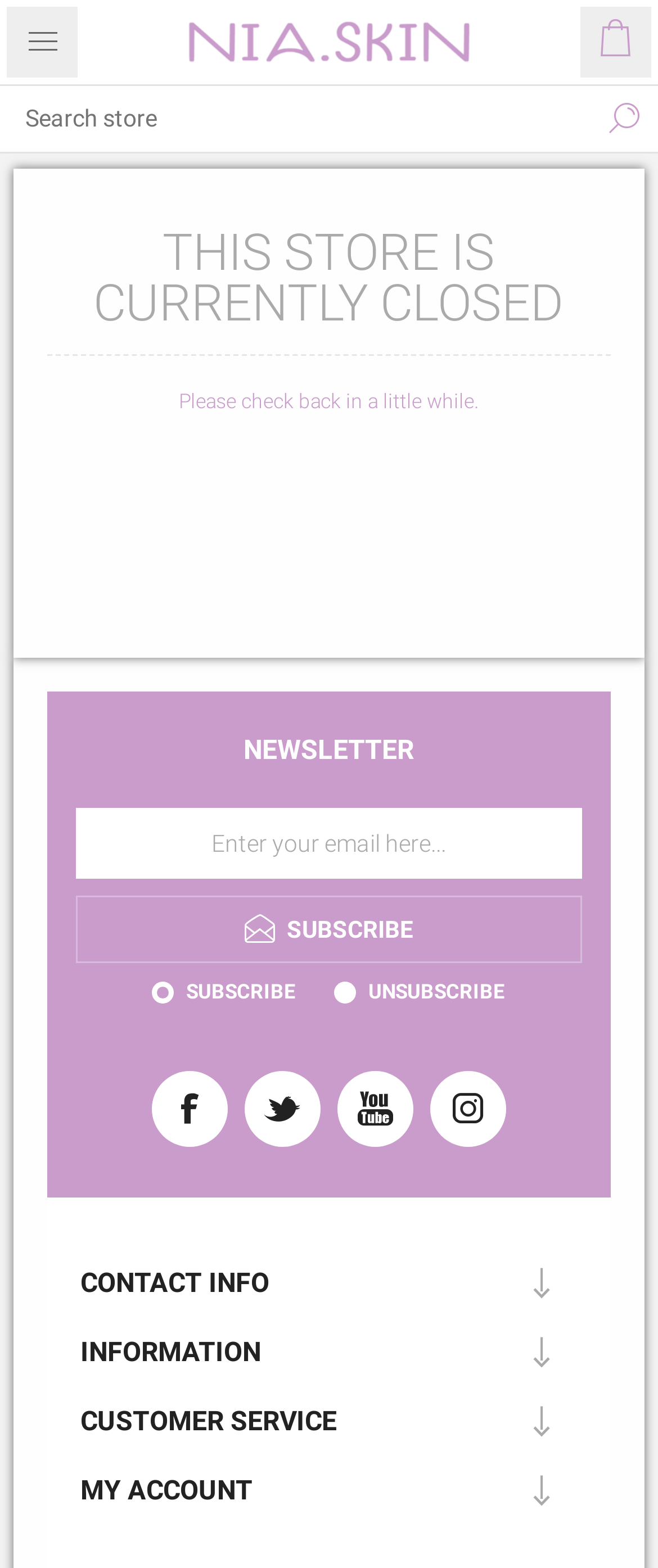Craft a detailed narrative of the webpage's structure and content.

This webpage appears to be a Korean skincare store's website, currently displaying a "Store closed" message. At the top left, there is a logo "NIA.SKIN" with an accompanying image. Next to the logo, there is a search bar with a "Search" button. 

On the top right, there are several icons, including a menu, a close button, a shopping cart, and another close button. Below the top section, a prominent heading announces that the store is currently closed, with a message asking visitors to check back later.

Further down, there is a section for signing up for the newsletter, with a text box and a "SUBSCRIBE" button. Below this section, there are two radio buttons for subscribing or unsubscribing to the newsletter. 

On the right side of the newsletter section, there are four social media links represented by icons. 

At the bottom of the page, there are four sections labeled "CONTACT INFO", "INFORMATION", "CUSTOMER SERVICE", and "MY ACCOUNT", which likely provide links to relevant pages or information.